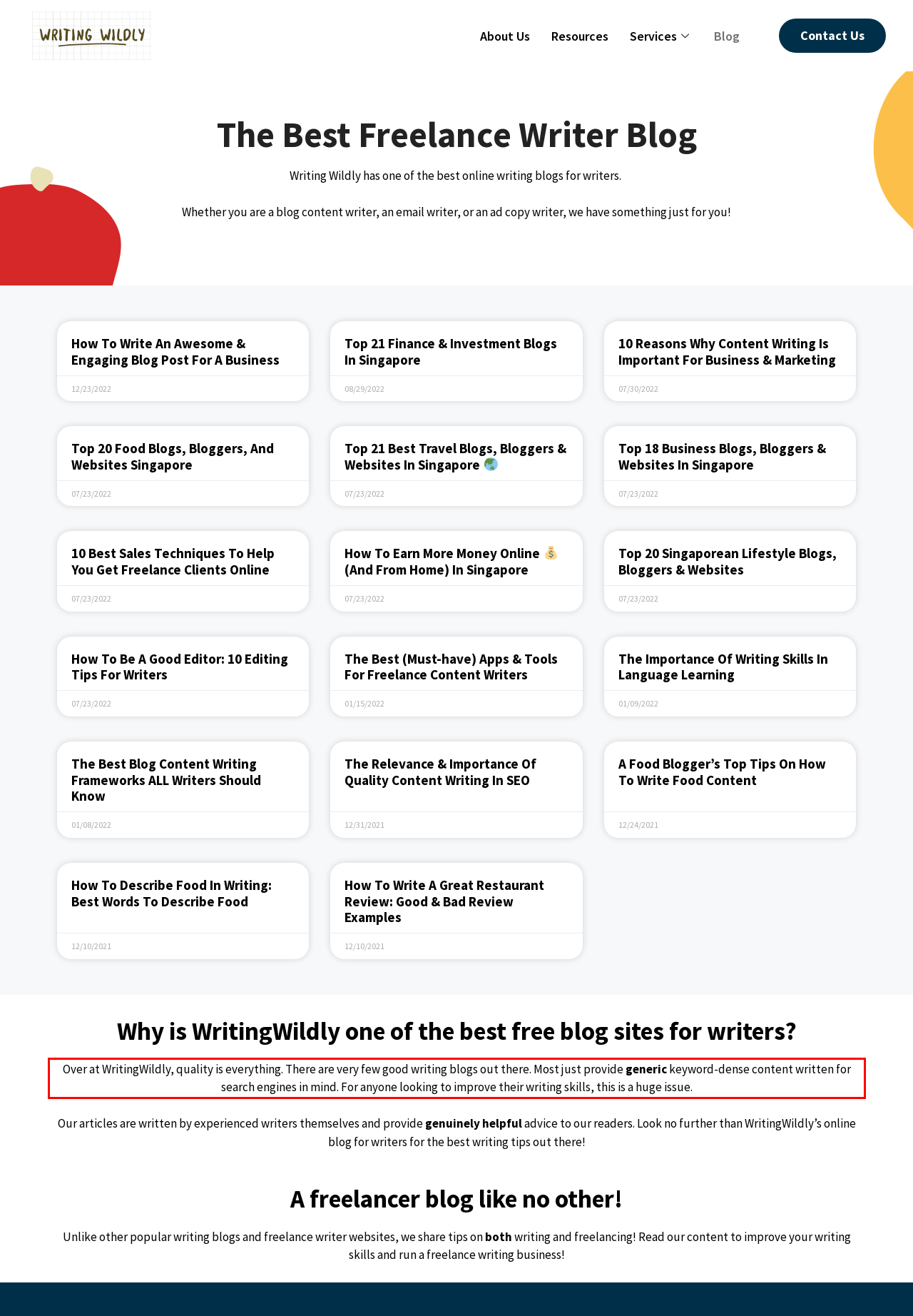Please identify and extract the text from the UI element that is surrounded by a red bounding box in the provided webpage screenshot.

Over at WritingWildly, quality is everything. There are very few good writing blogs out there. Most just provide generic keyword-dense content written for search engines in mind. For anyone looking to improve their writing skills, this is a huge issue.